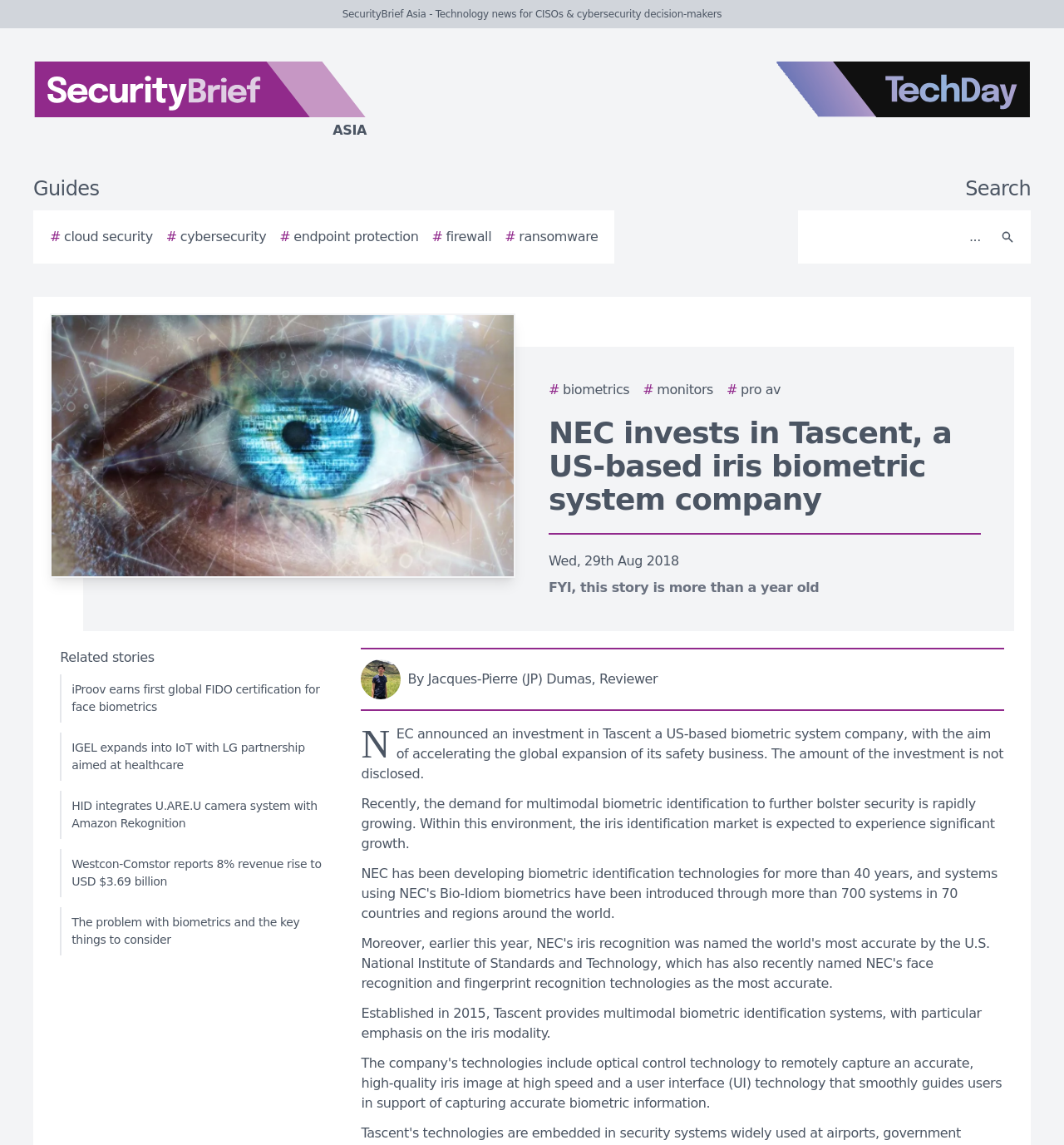What is the company that NEC invests in?
We need a detailed and meticulous answer to the question.

The answer can be found in the heading of the webpage, which states 'NEC invests in Tascent, a US-based iris biometric system company'. This indicates that Tascent is the company that NEC invests in.